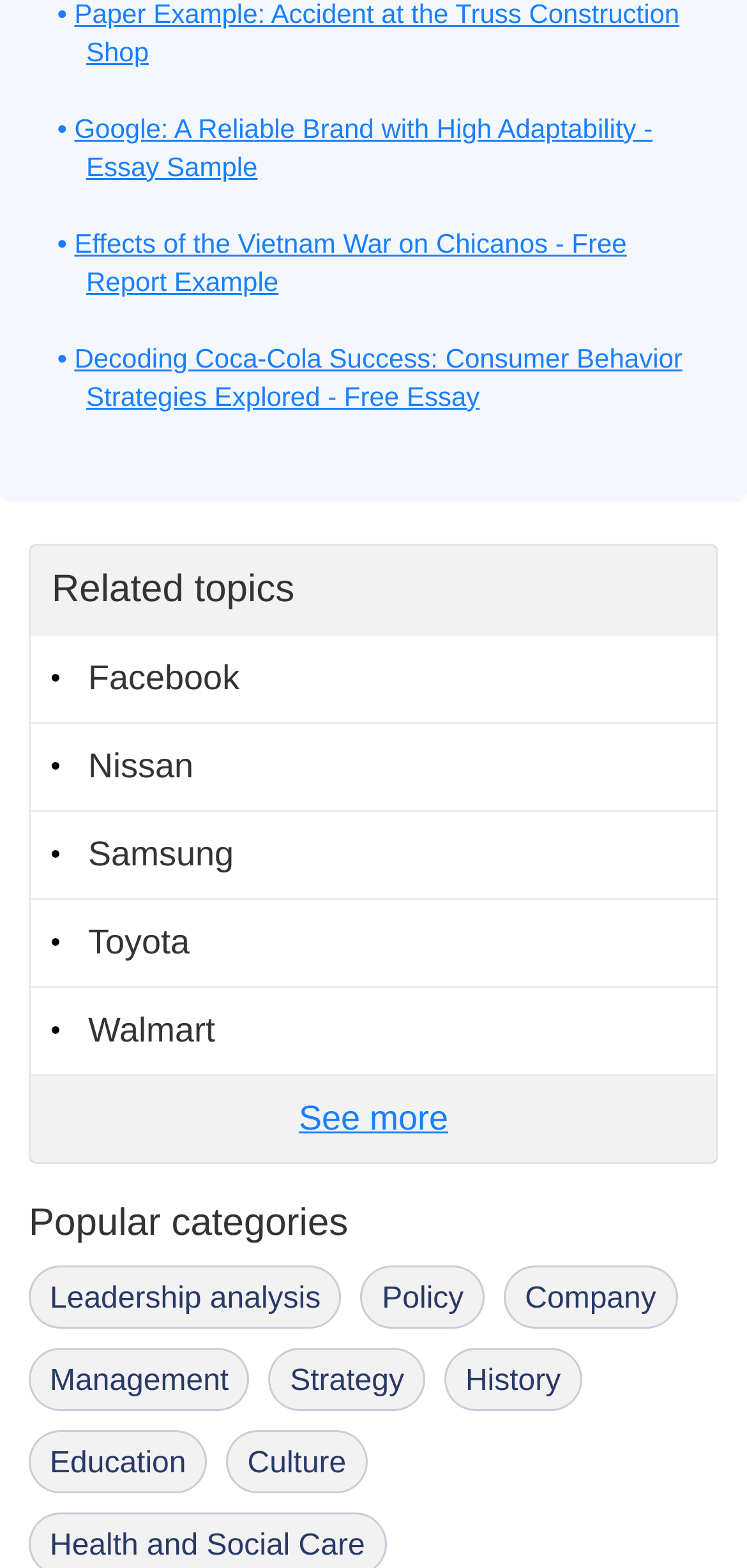Please determine the bounding box coordinates of the element to click on in order to accomplish the following task: "See more related topics". Ensure the coordinates are four float numbers ranging from 0 to 1, i.e., [left, top, right, bottom].

[0.041, 0.686, 0.959, 0.741]